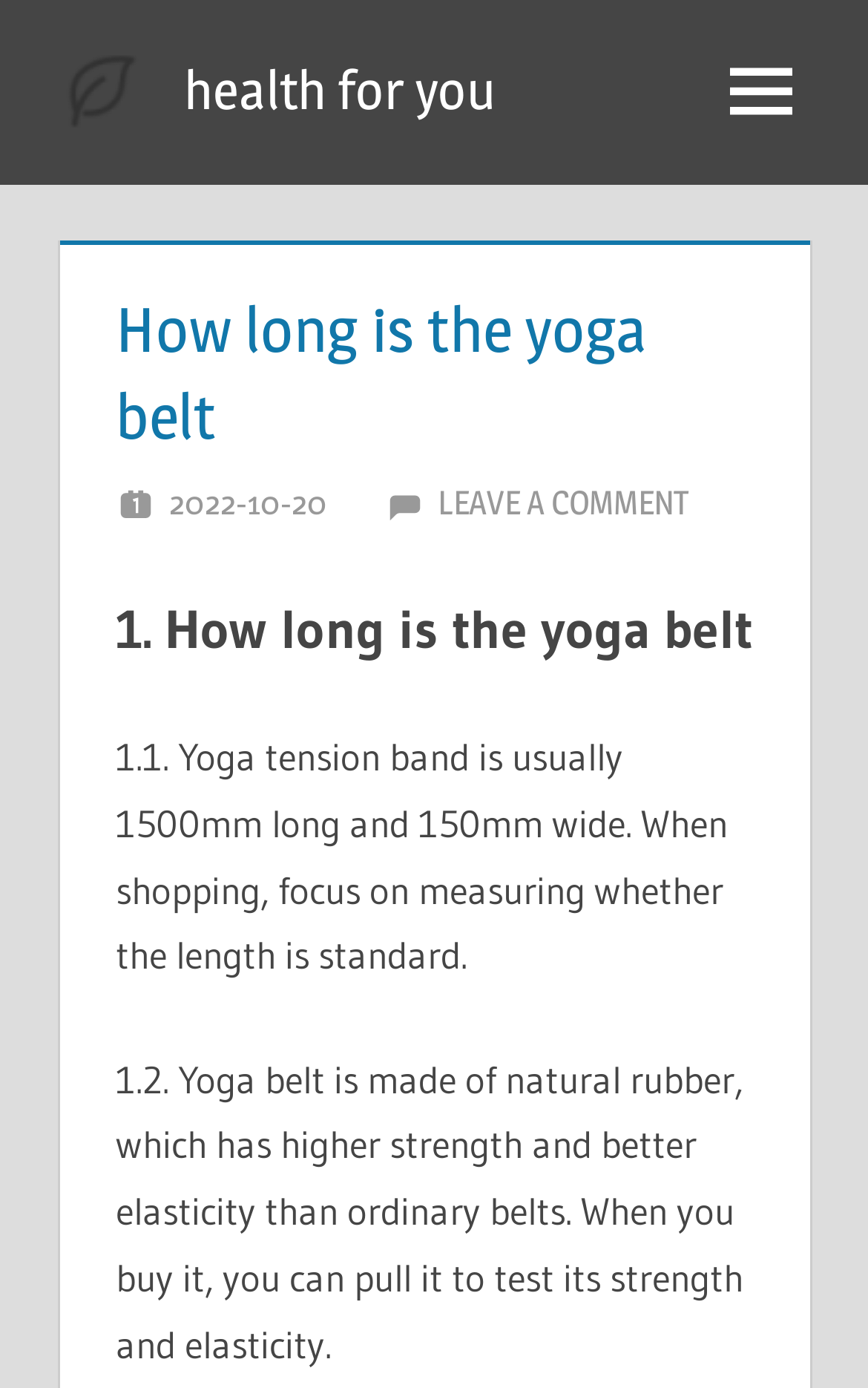Please extract the title of the webpage.

How long is the yoga belt